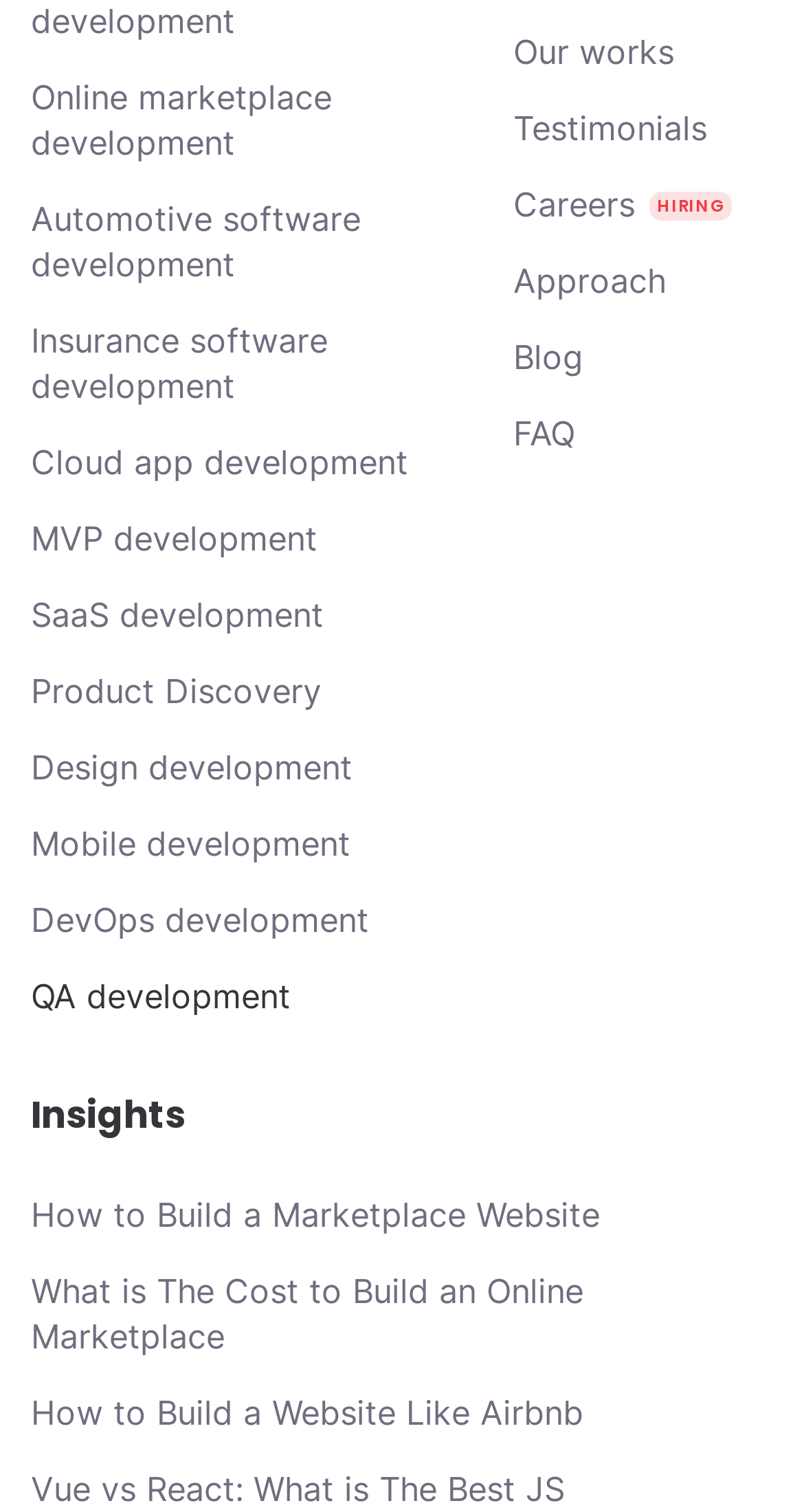Highlight the bounding box coordinates of the region I should click on to meet the following instruction: "Check out our blog".

[0.638, 0.221, 0.962, 0.251]